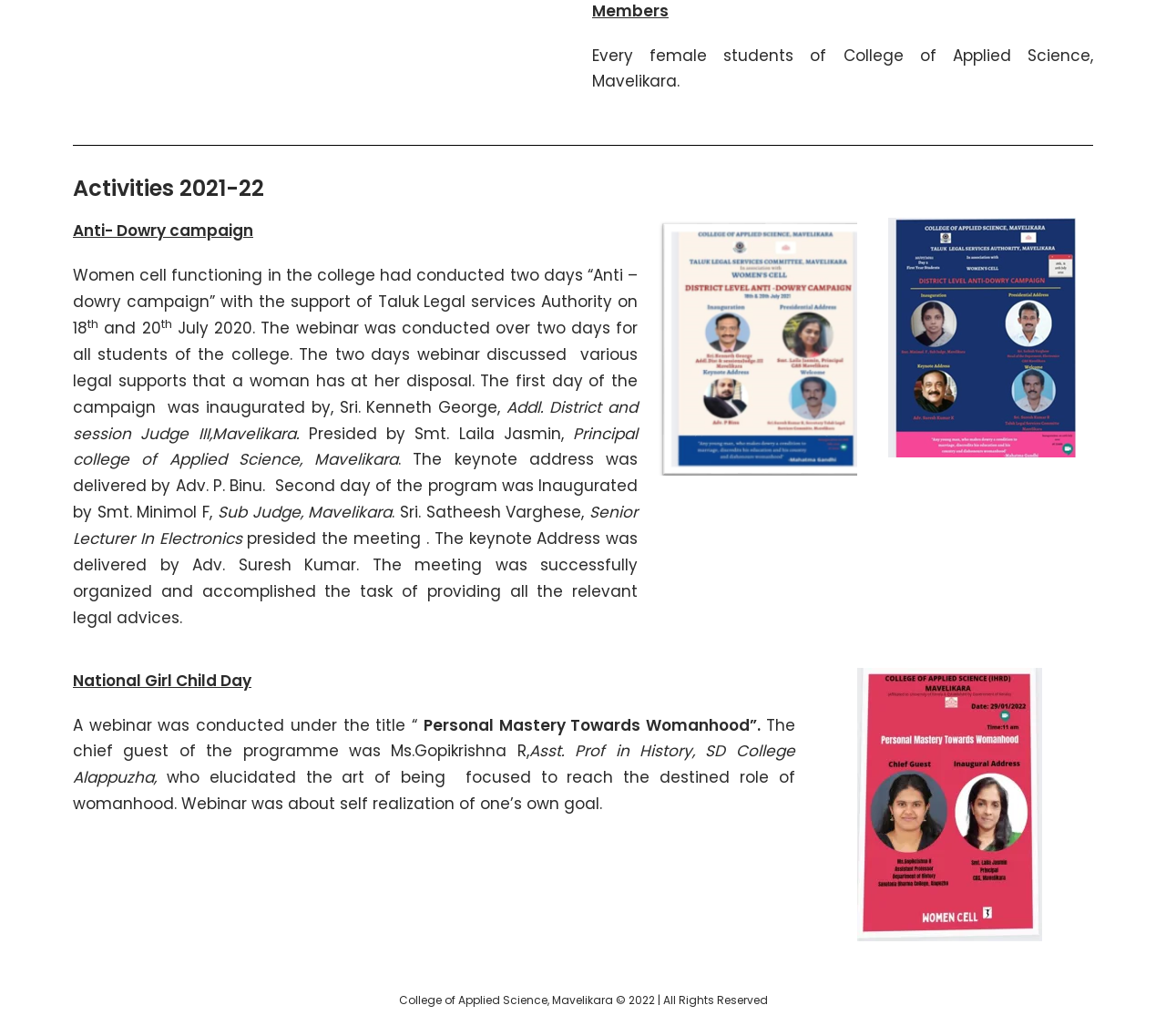From the details in the image, provide a thorough response to the question: What is the name of the college mentioned?

The answer can be found in the StaticText element with the text 'Every female students of College of Applied Science, Mavelikara.' at the top of the webpage. This text indicates that the webpage is related to the College of Applied Science, Mavelikara.